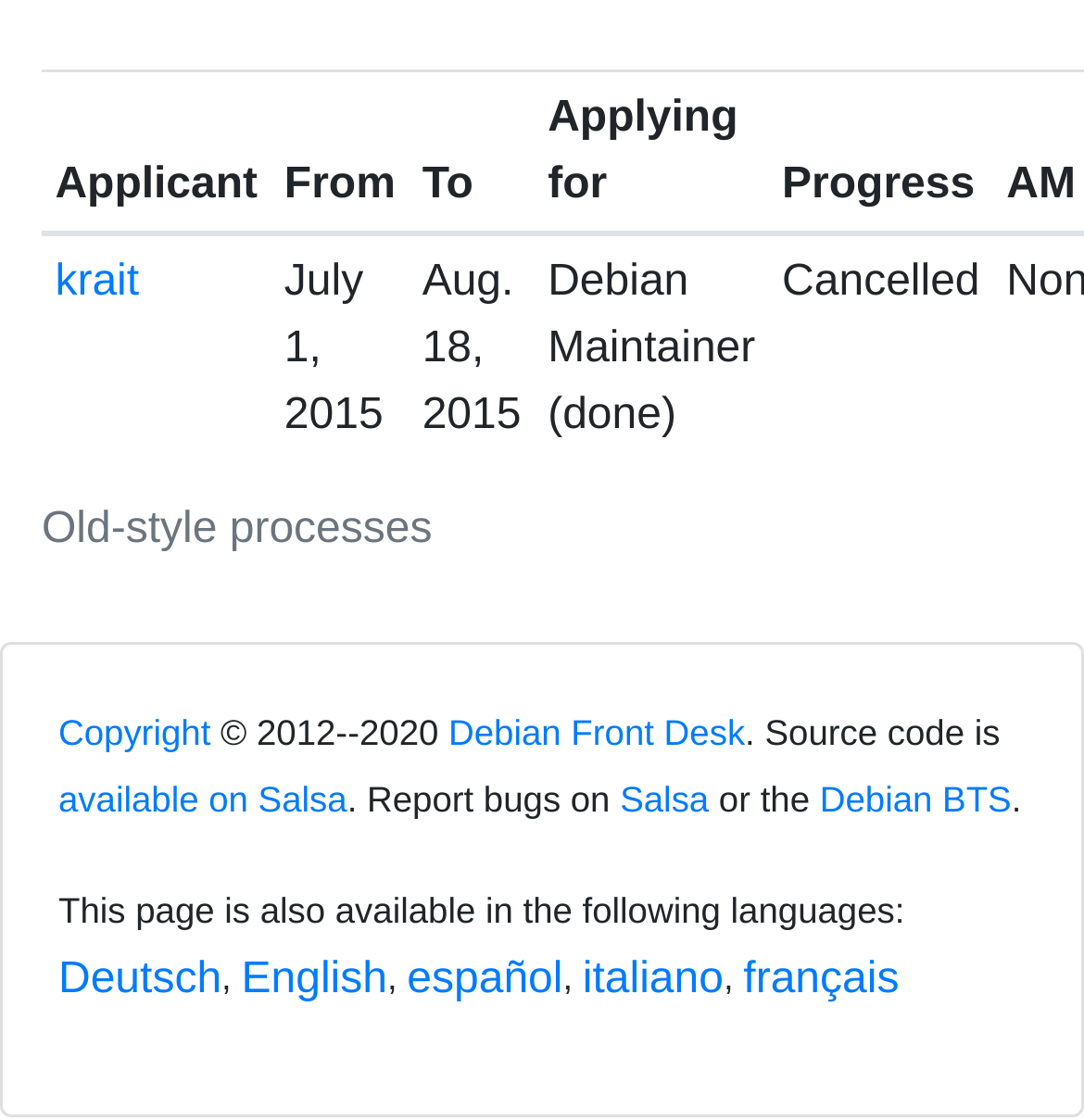Identify the bounding box coordinates for the UI element described as: "PDF (black and white)".

None